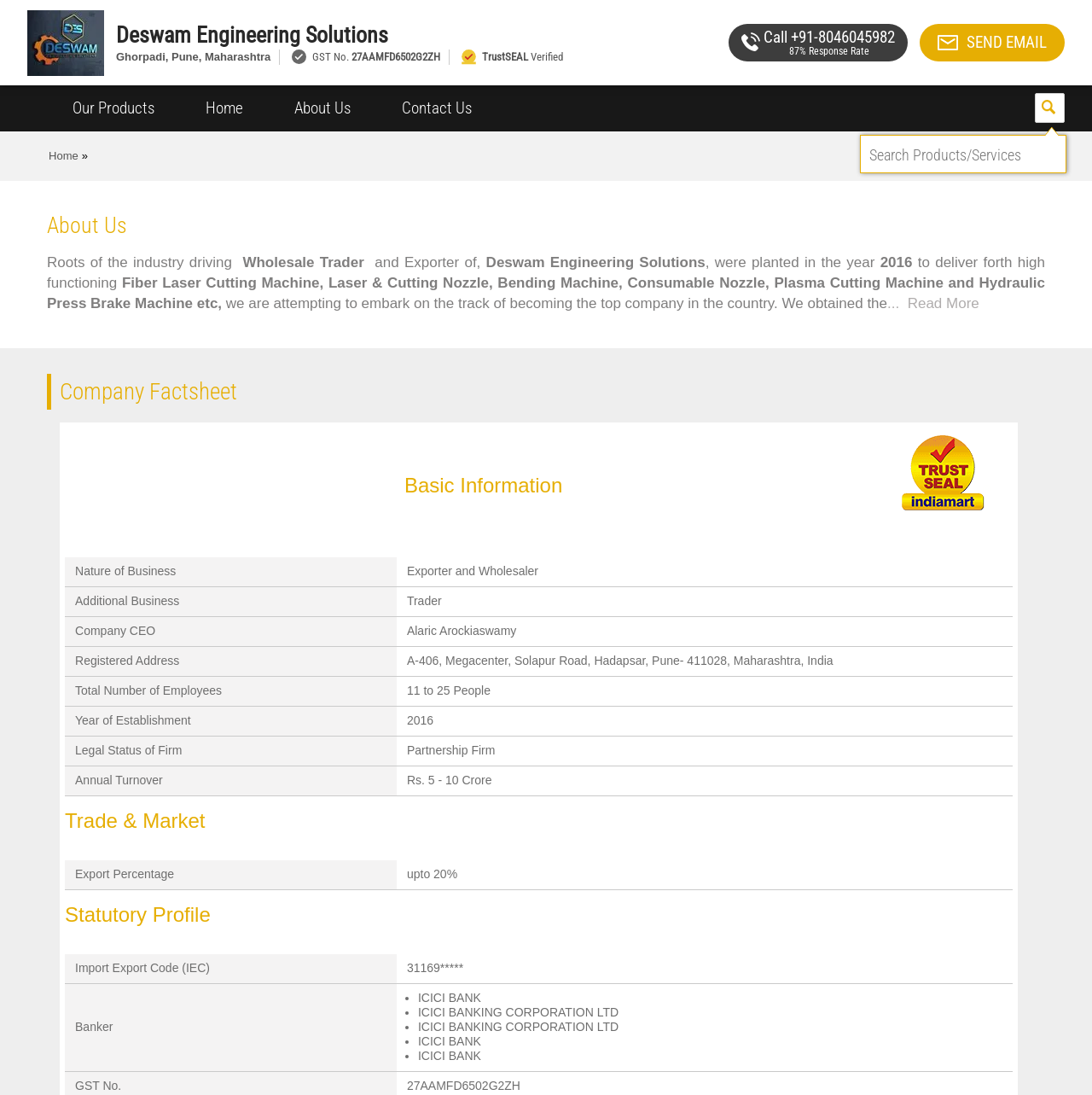Please find the bounding box for the following UI element description. Provide the coordinates in (top-left x, top-left y, bottom-right x, bottom-right y) format, with values between 0 and 1: Home

[0.045, 0.136, 0.072, 0.148]